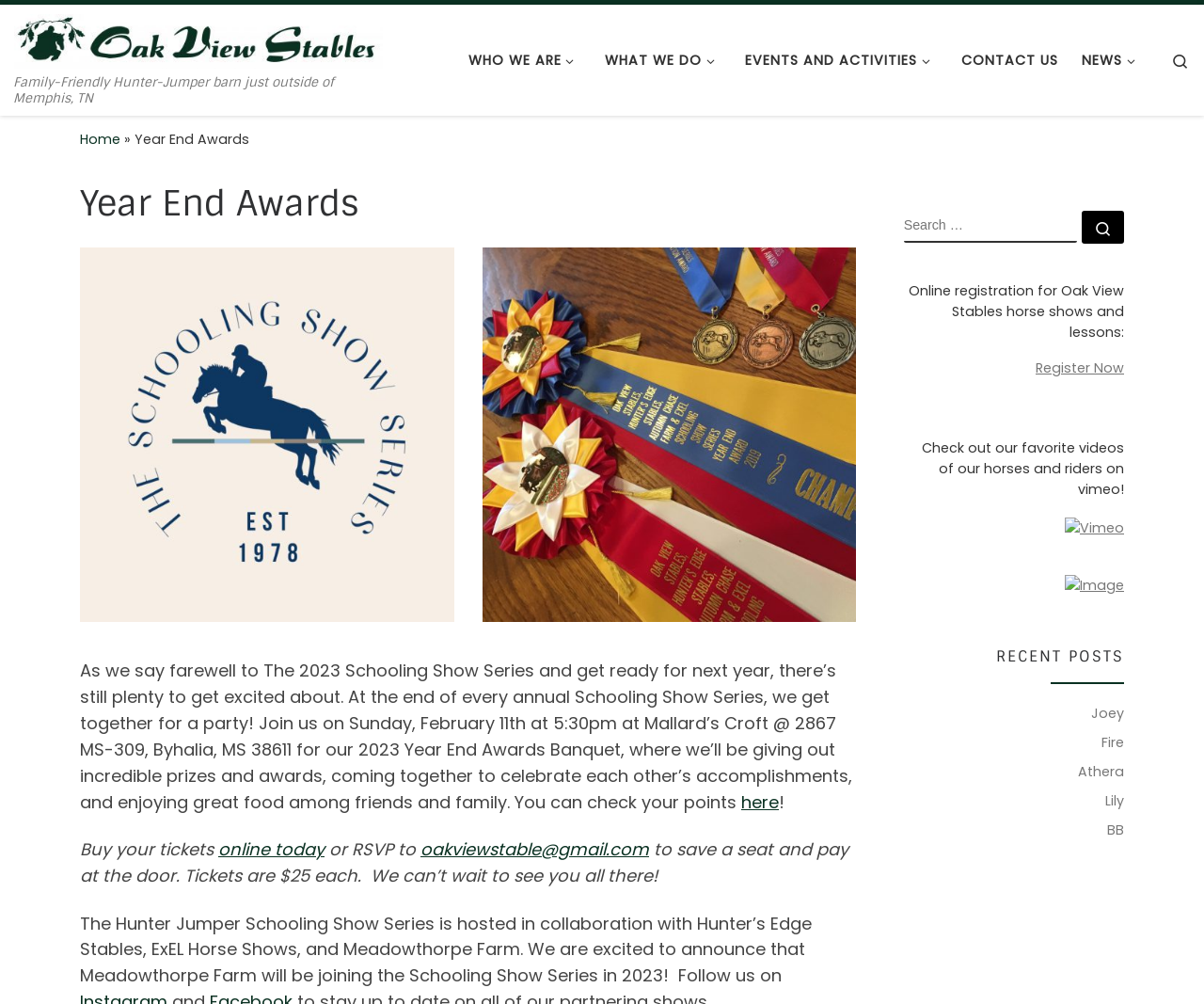Offer a meticulous description of the webpage's structure and content.

The webpage is about Oak View Stables LLC, specifically their Year End Awards. At the top, there is a navigation menu with links to "Skip to content", "Oak View Stables LLC", and a logo that says "Back Home". Below this, there are three menu items: "WHO WE ARE", "WHAT WE DO", and "EVENTS AND ACTIVITIES". 

On the left side, there is a vertical menu with links to "CONTACT US", "NEWS", and a search icon. On the right side, there is a section with a heading "Year End Awards" and a paragraph of text describing the event, which is a party to celebrate the end of the 2023 Schooling Show Series. The text also provides details about the event, including the date, time, location, and how to buy tickets.

Below this, there are two figures, likely images, with links to unknown destinations. The text continues, describing the Hunter Jumper Schooling Show Series, which is hosted in collaboration with other stables. 

On the bottom right, there is a search box with a button and a link to "Online registration for Oak View Stables horse shows and lessons". There are also links to "Vimeo" and an "Image", which likely lead to videos and images of the horses and riders. 

Finally, there is a section titled "RECENT POSTS" with links to several posts, including "Joey", "Fire", "Athera", "Lily", and "BB".